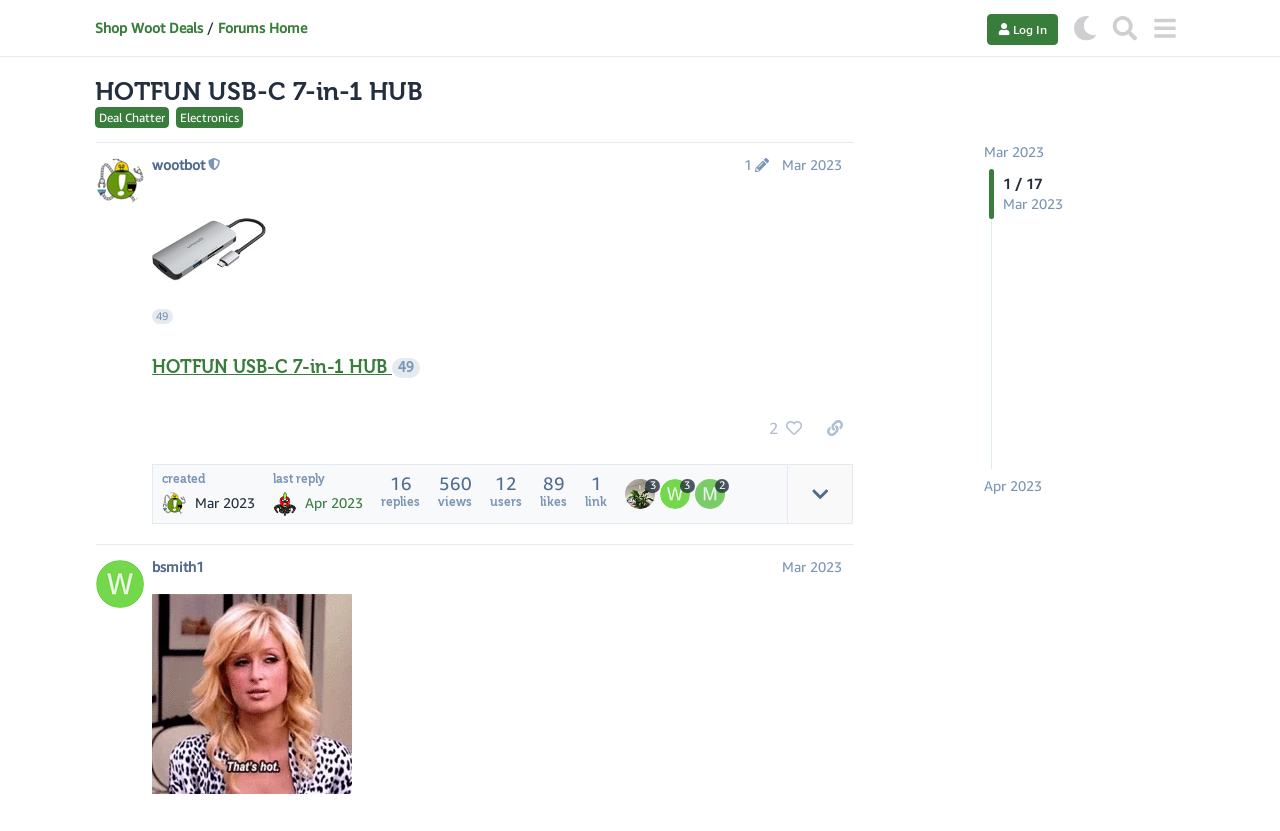What is the date of the last reply?
Please answer the question with as much detail and depth as you can.

The date of the last reply can be found in the link element with the text 'last reply Apr 2023' which is located below the post content and above the 'replies' and 'views' information.